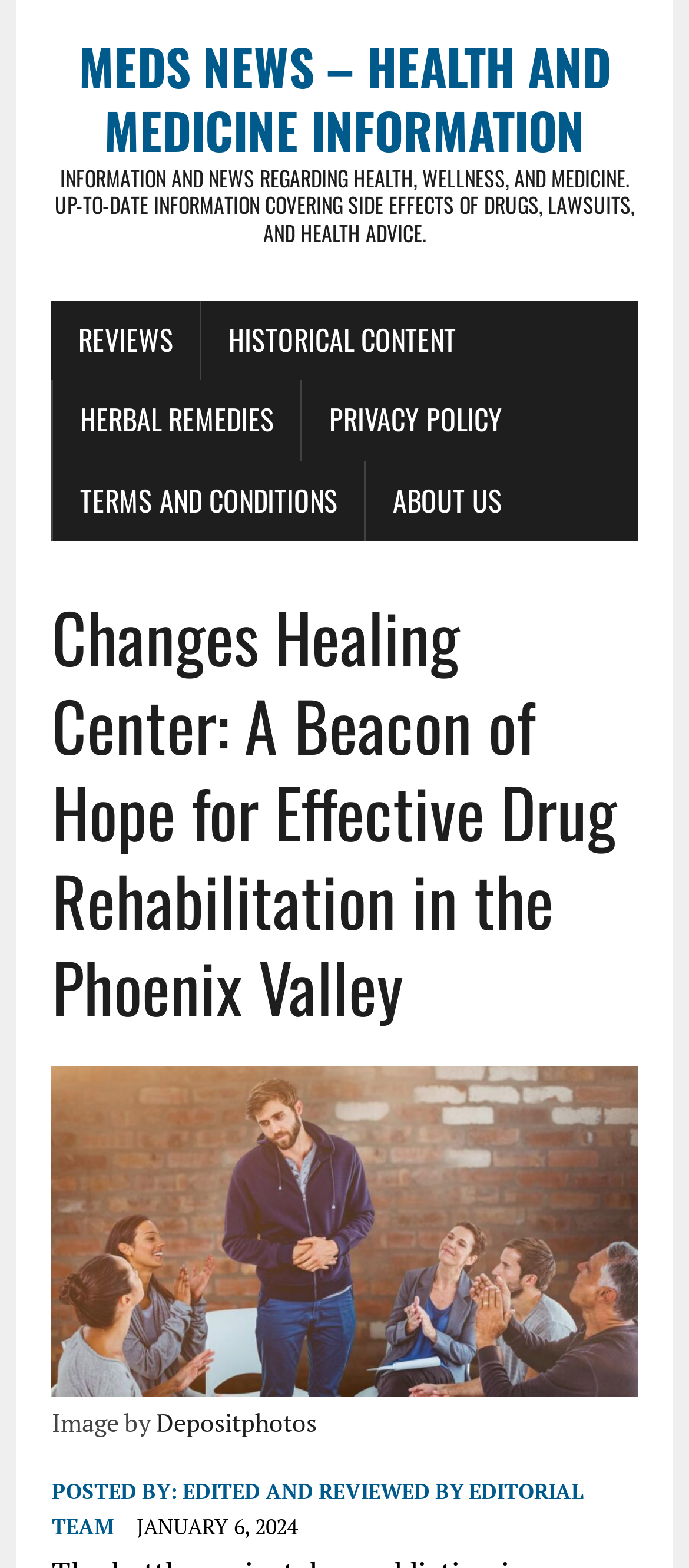Provide the bounding box coordinates for the area that should be clicked to complete the instruction: "search for something".

None